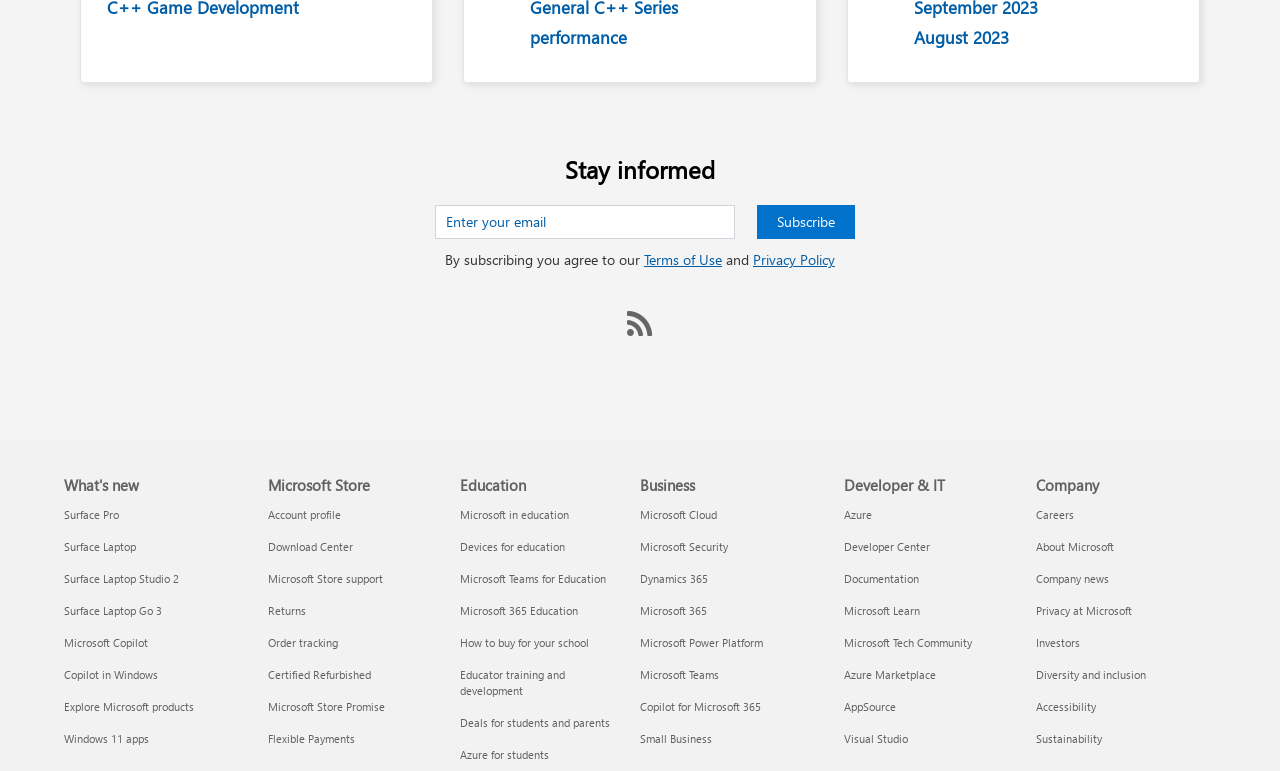What is the purpose of the 'Subscribe' button?
Provide a detailed answer to the question using information from the image.

The 'Subscribe' button is located next to a textbox that says 'Enter your email'. This suggests that the button is used to submit the email address to receive updates or newsletters from the website. The surrounding text also mentions 'Stay informed' and 'Terms of Use', which further supports this conclusion.